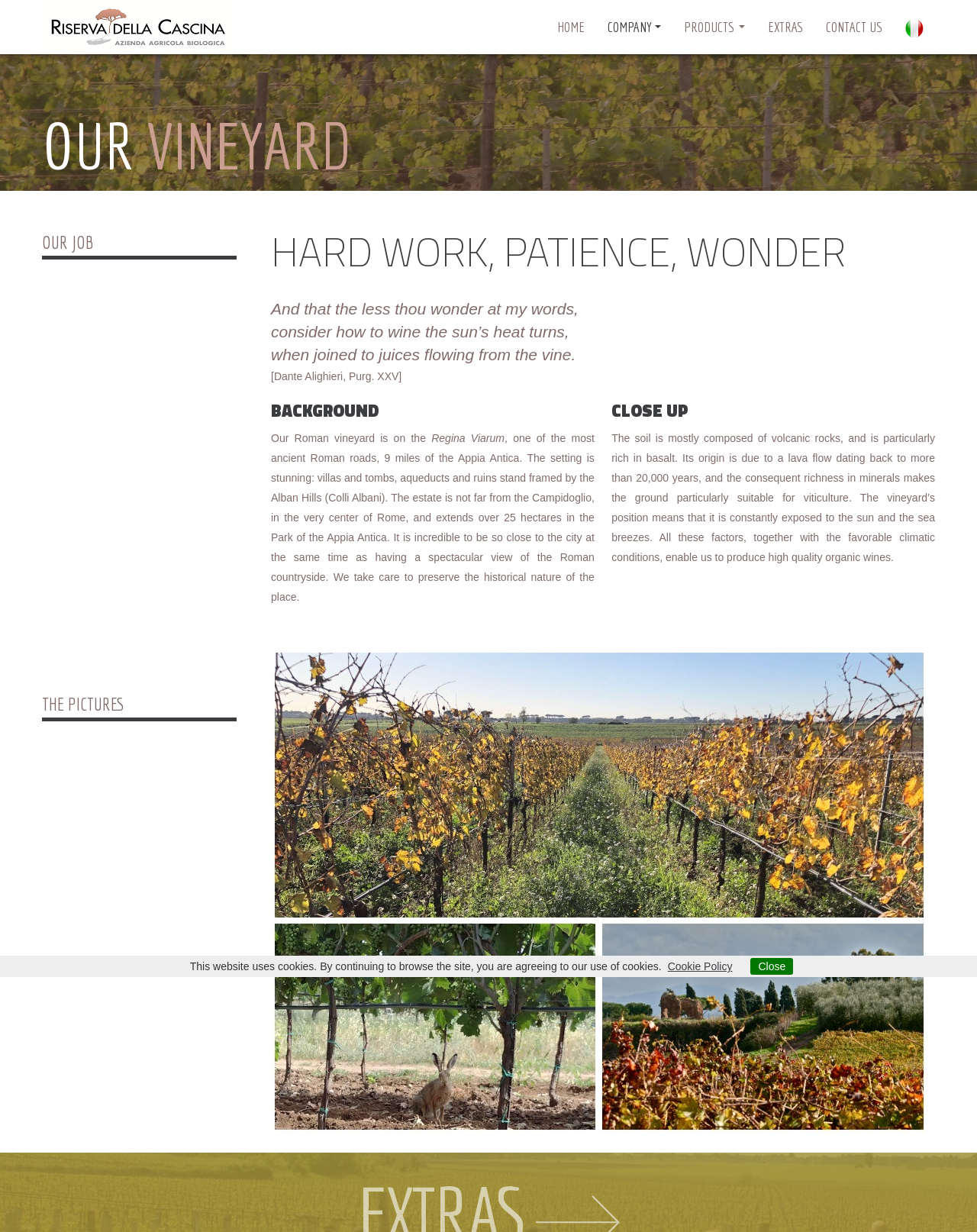Can you specify the bounding box coordinates of the area that needs to be clicked to fulfill the following instruction: "View products"?

[0.688, 0.003, 0.774, 0.04]